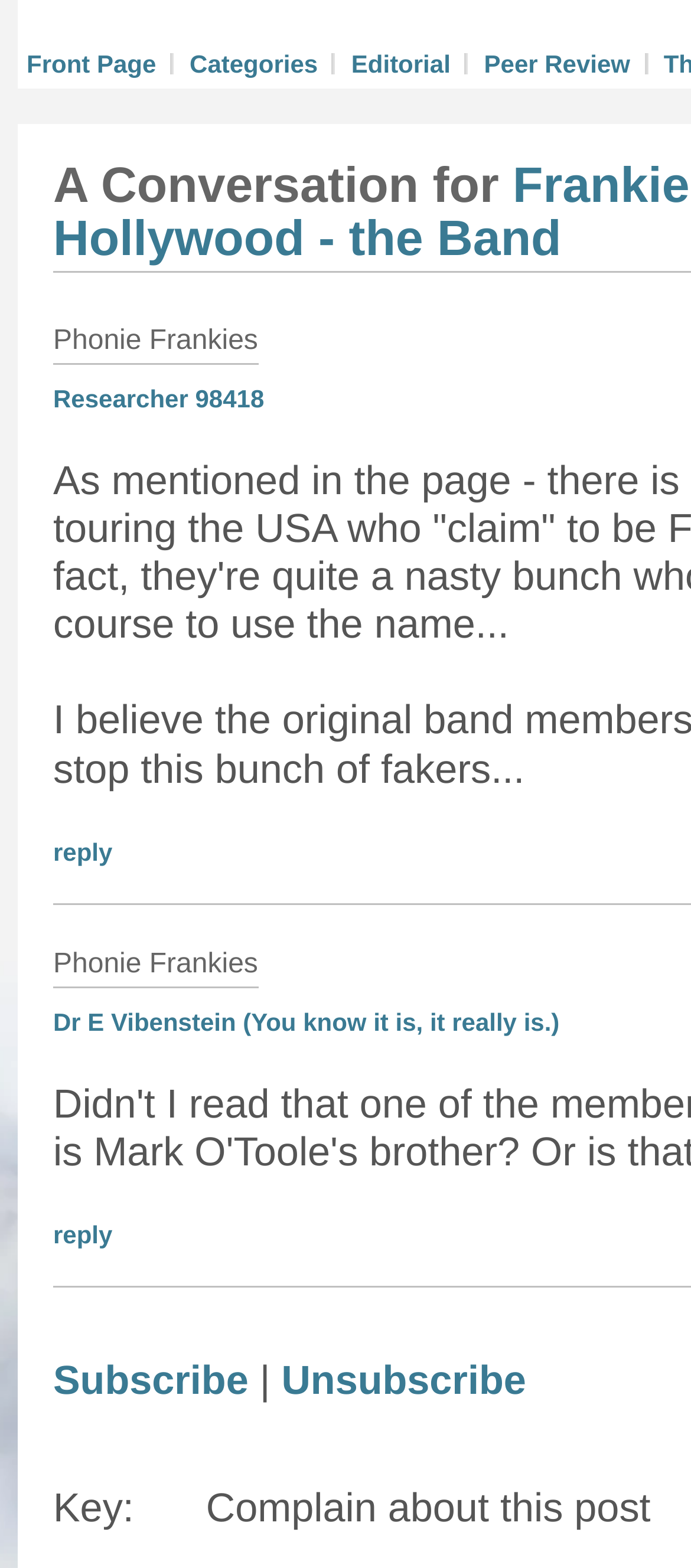Provide the bounding box coordinates of the area you need to click to execute the following instruction: "Reply to Phonie Frankies".

[0.077, 0.534, 0.163, 0.552]